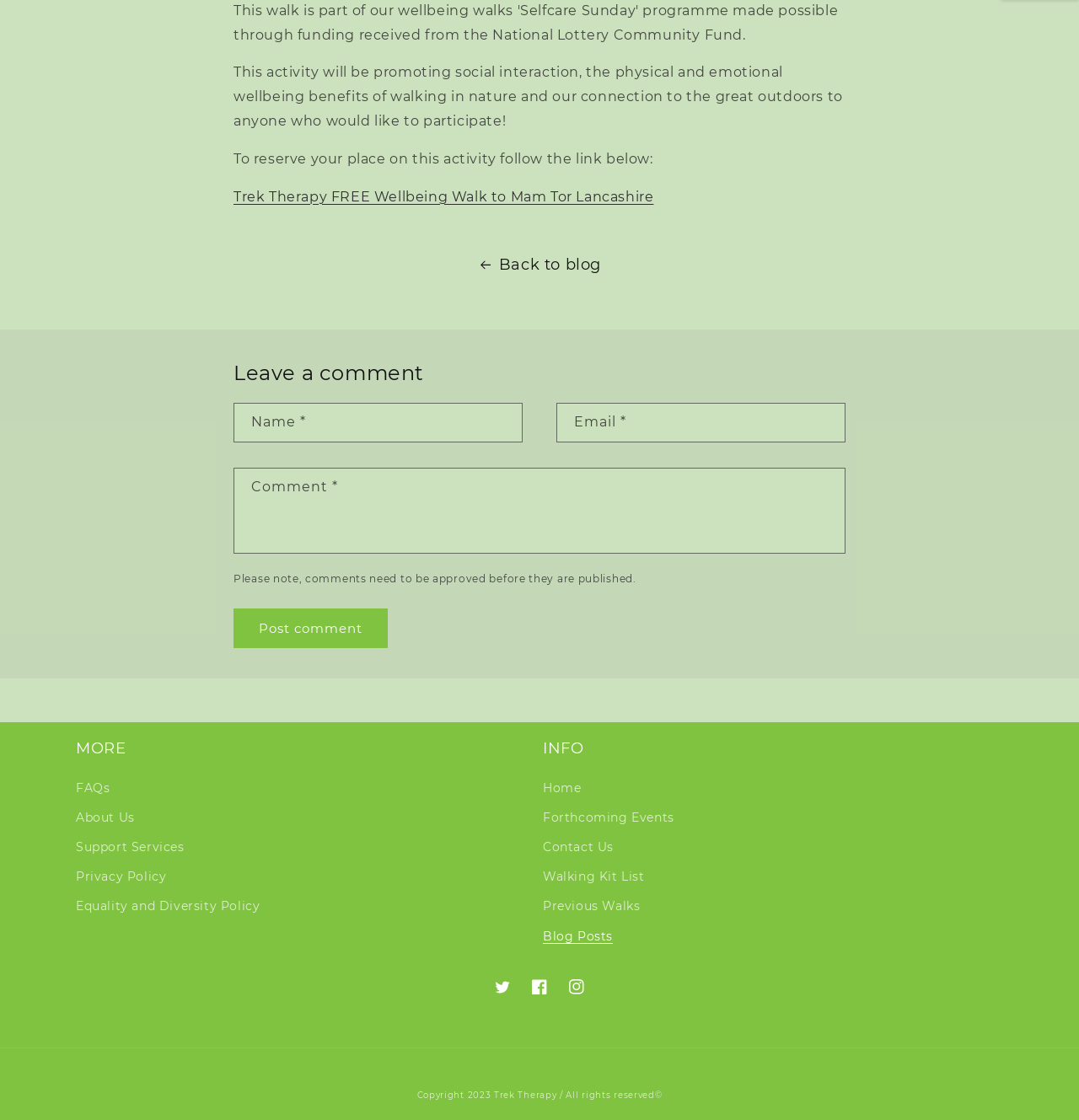Use a single word or phrase to answer the question:
How can I reserve a place for the activity?

Follow the link below